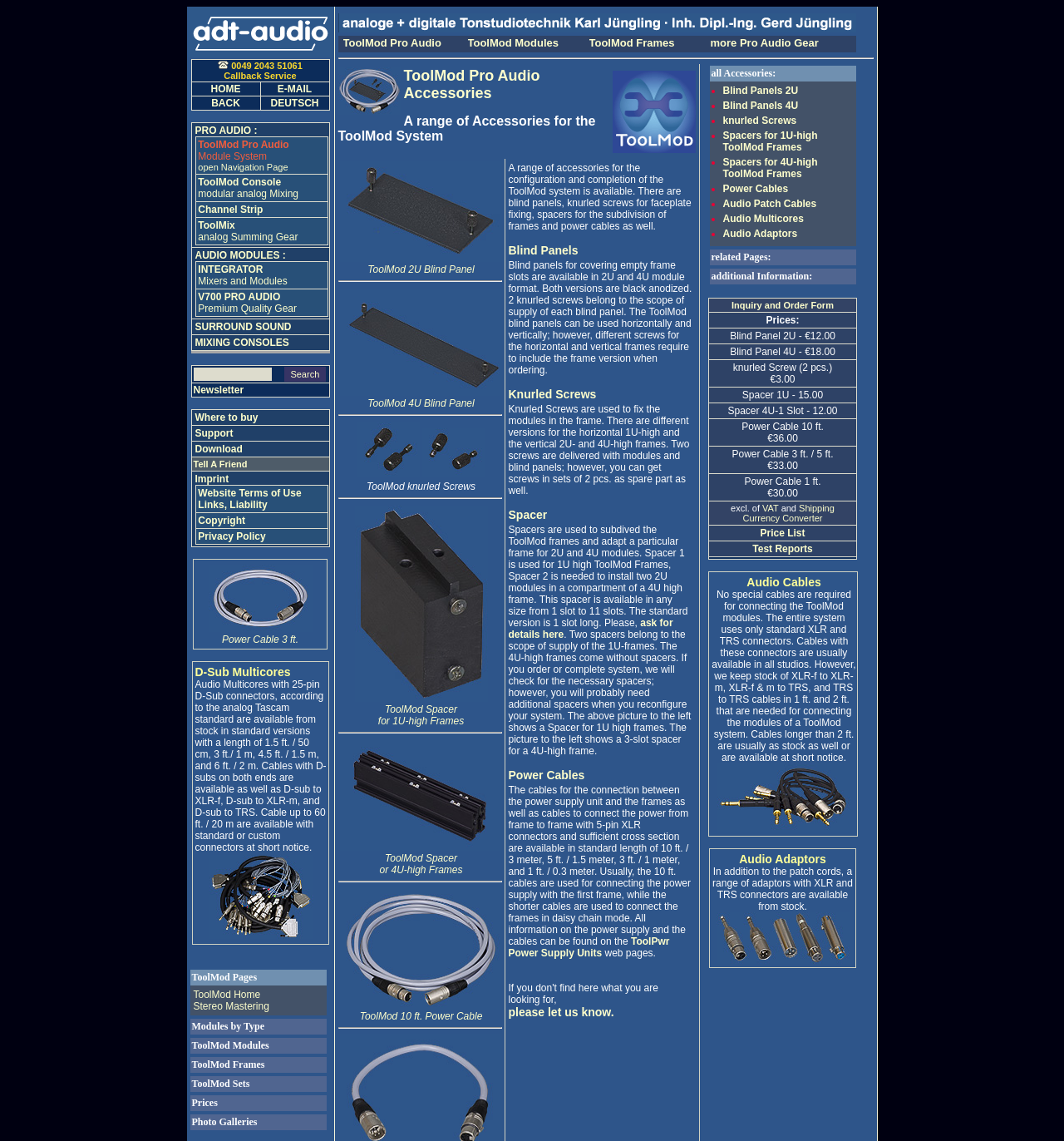Based on the visual content of the image, answer the question thoroughly: What is the purpose of the ToolMod blind panels?

According to the webpage, the blind panels are used to cover empty frame slots and are available in 2U and 4U module formats. They are black anodized and come with 2 knurled screws.